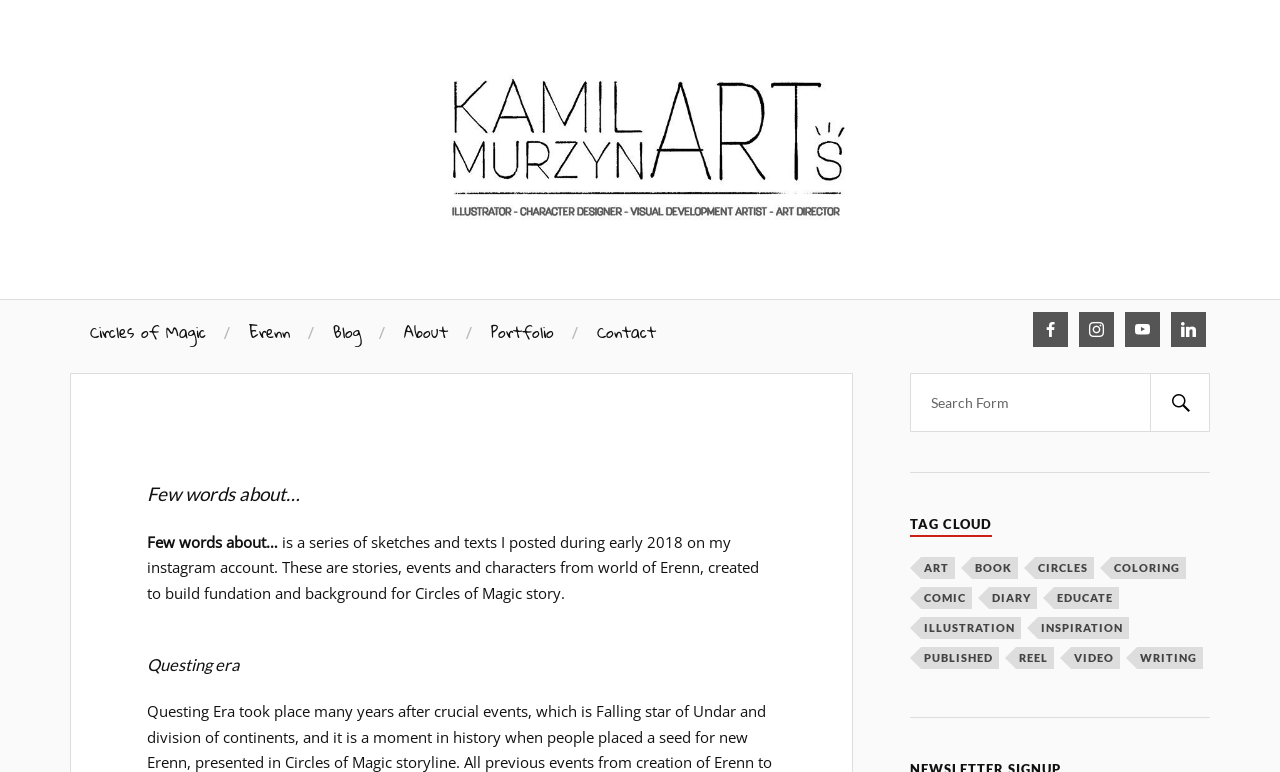What is the name of the artist?
Answer the question with a detailed explanation, including all necessary information.

I inferred this answer by looking at the top-most link element with the text 'Art of Kamil Murzyn', which suggests that the webpage is about the art of Kamil Murzyn.